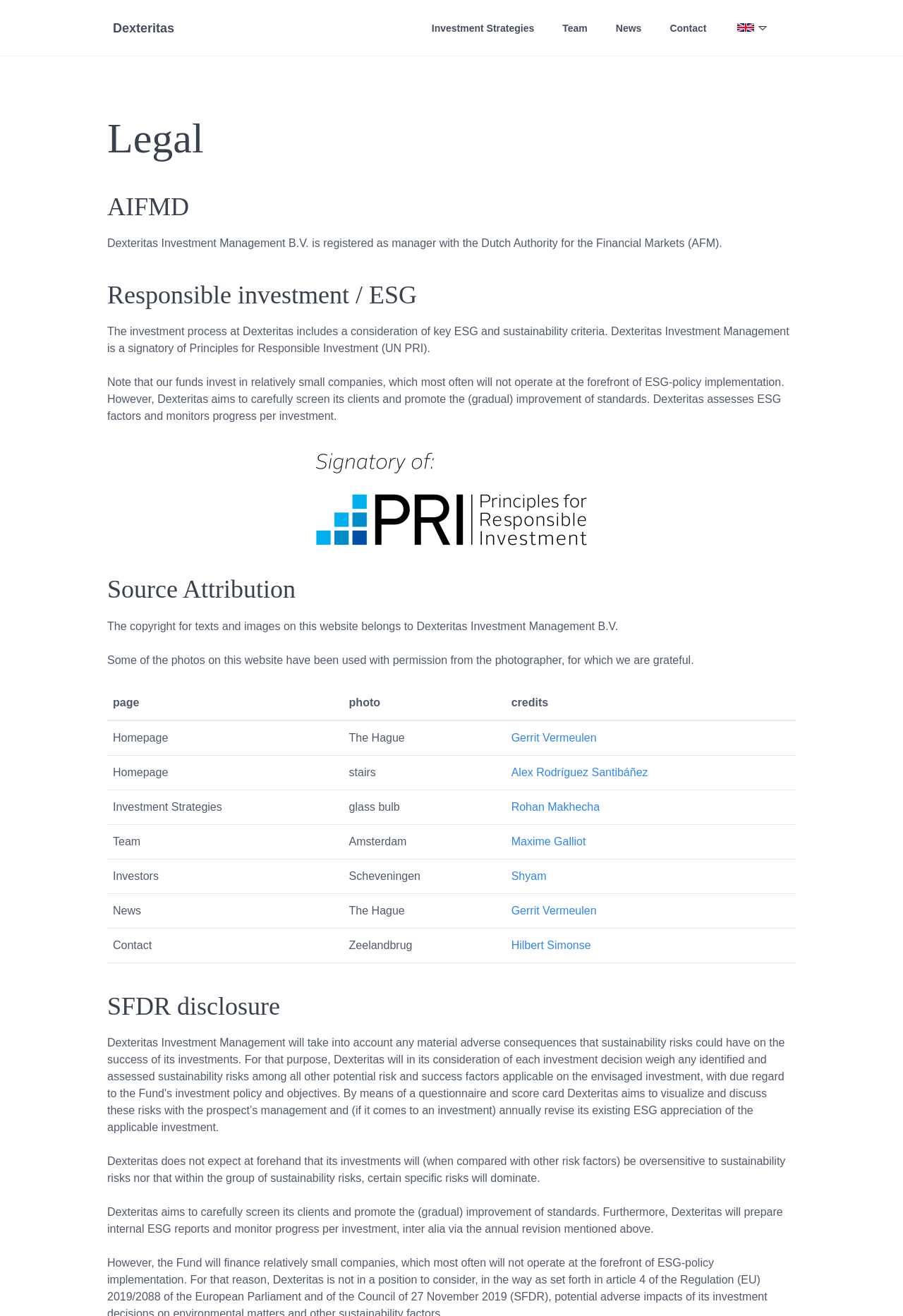Identify the bounding box coordinates for the region to click in order to carry out this instruction: "Read more about 'Investment Strategies'". Provide the coordinates using four float numbers between 0 and 1, formatted as [left, top, right, bottom].

[0.462, 0.012, 0.607, 0.031]